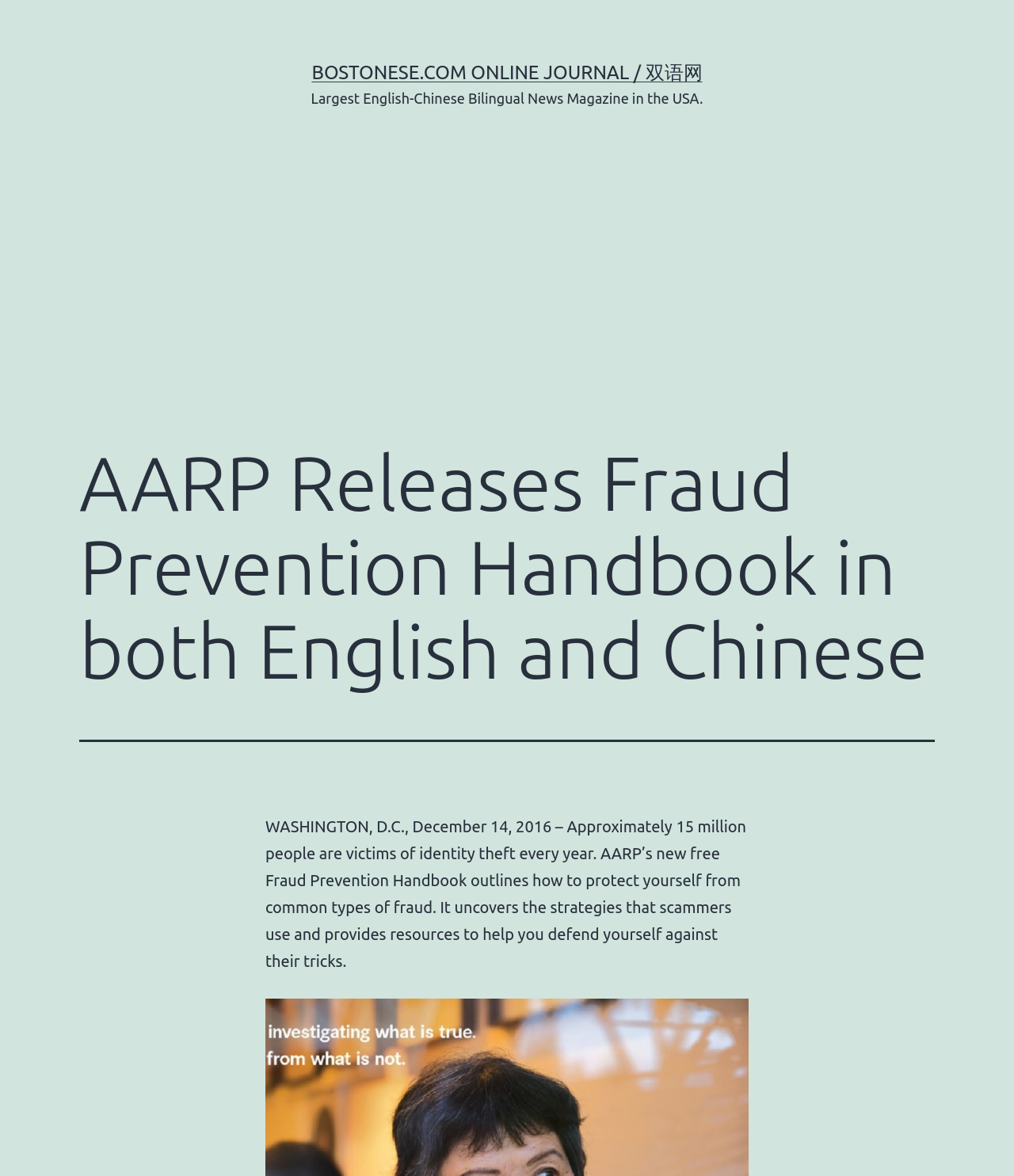What organization released the Fraud Prevention Handbook?
Please respond to the question with a detailed and thorough explanation.

The article mentions that AARP has released a new free Fraud Prevention Handbook, which suggests that AARP is the organization behind the handbook.